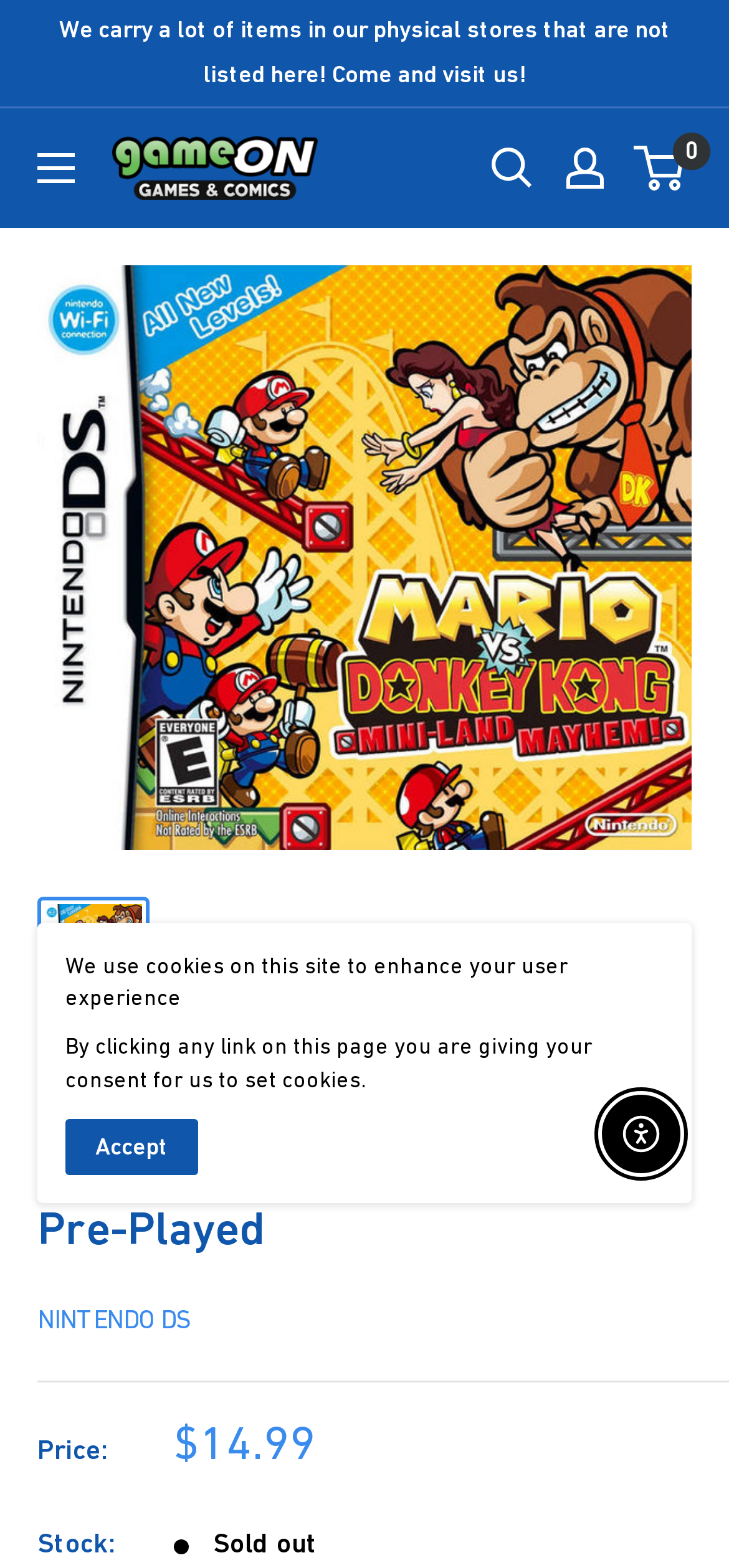Can you determine the bounding box coordinates of the area that needs to be clicked to fulfill the following instruction: "View my account"?

[0.777, 0.094, 0.828, 0.12]